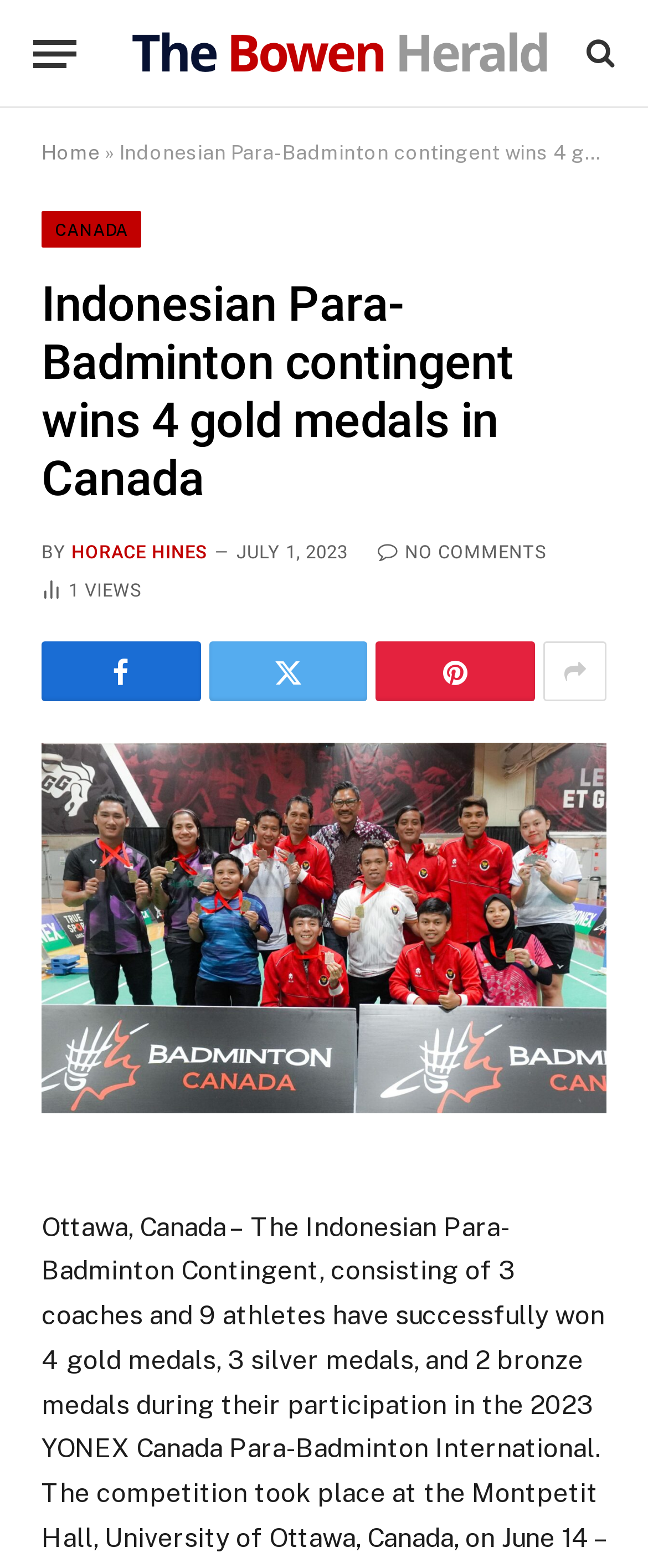Determine the main heading text of the webpage.

Indonesian Para-Badminton contingent wins 4 gold medals in Canada